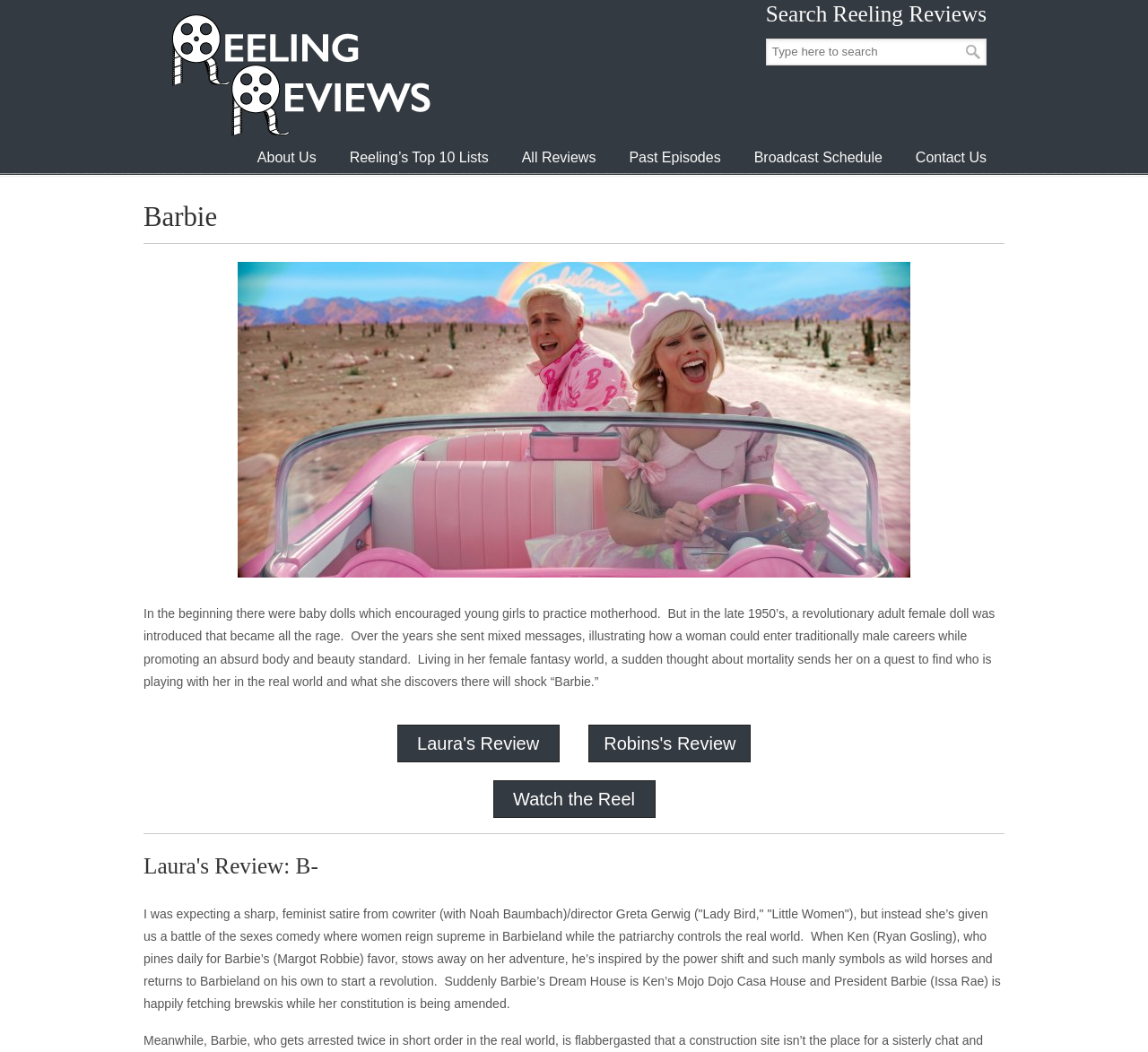Give a full account of the webpage's elements and their arrangement.

The webpage is about a movie review of "Barbie" on a website called Reeling Reviews. At the top, there is a link to the website's homepage, "Reeling Reviews", and a search bar with a button to submit a query. Below the search bar, there are several links to different sections of the website, including "About Us", "Reeling's Top 10 Lists", "All Reviews", "Past Episodes", "Broadcast Schedule", and "Contact Us".

The main content of the webpage is focused on the review of the movie "Barbie". There is a large heading with the title "Barbie" and a horizontal separator line below it. To the right of the heading, there is a large image, likely a poster or screenshot from the movie.

Below the image, there is a block of text that provides a brief summary of the movie's plot and themes. The text describes how the movie's protagonist, Barbie, discovers the real world and is shocked by what she finds.

Underneath the summary, there are three links: "Laura's Review", "Robins's Review", and "Watch the Reel". These links likely lead to more in-depth reviews of the movie or related content.

Further down the page, there is another horizontal separator line, followed by a heading that reads "Laura's Review: B-". Below this heading, there is a lengthy review of the movie, written by Laura. The review discusses the movie's themes, plot, and characters, and provides a critical analysis of the film.